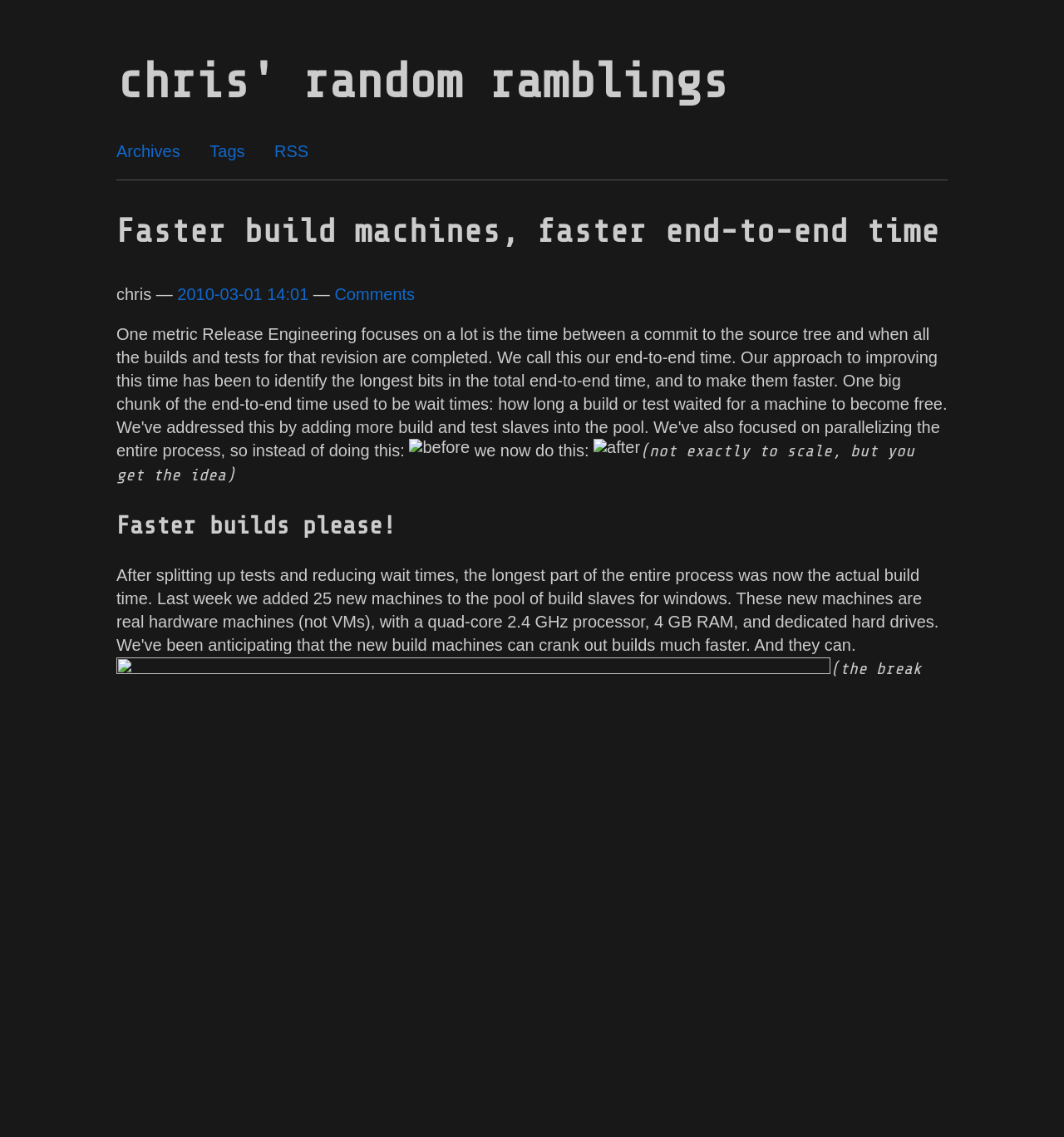Provide a one-word or brief phrase answer to the question:
What is shown in the images?

before and after